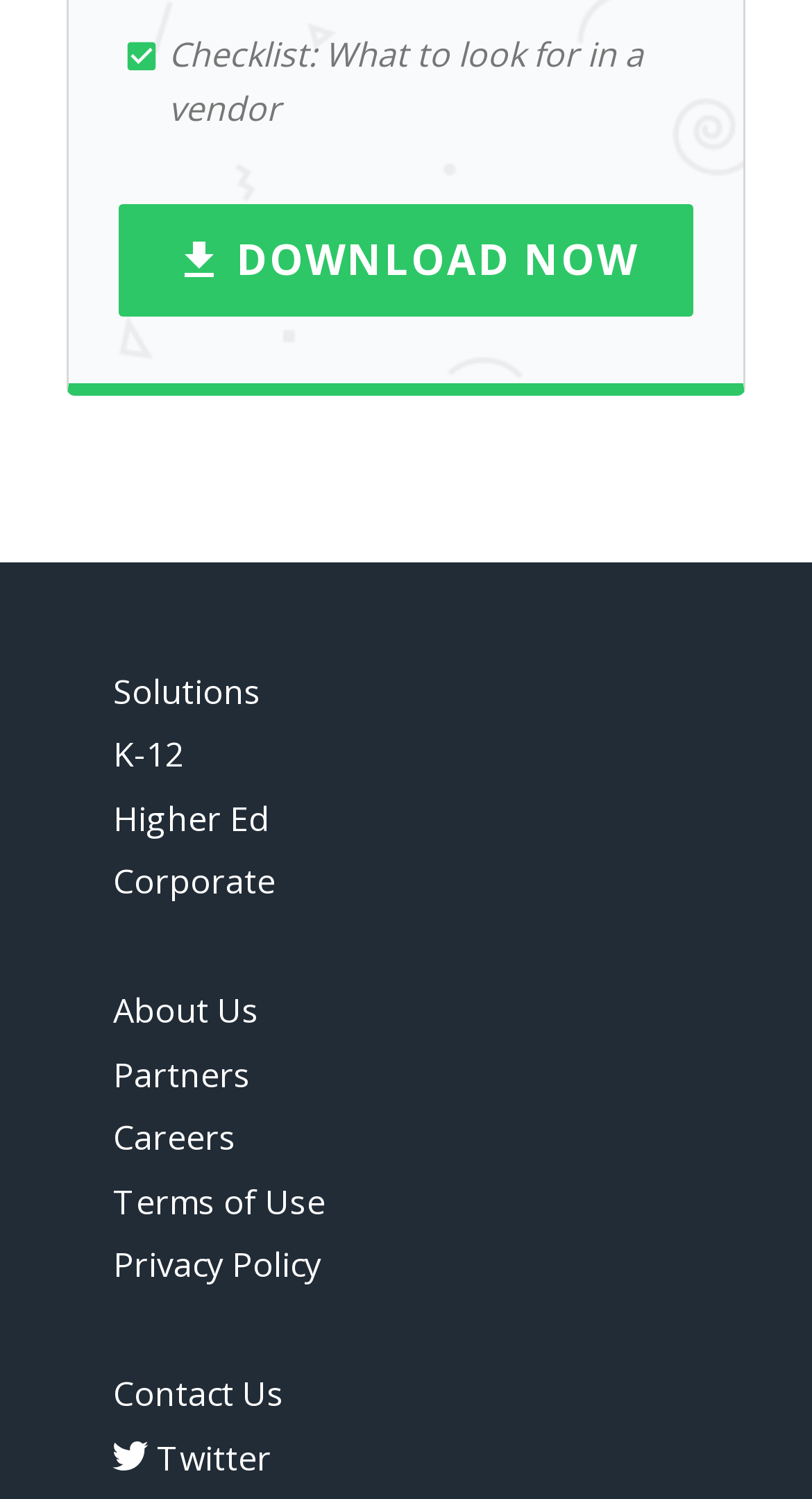Please identify the bounding box coordinates of the area that needs to be clicked to follow this instruction: "download the file".

[0.146, 0.136, 0.854, 0.211]